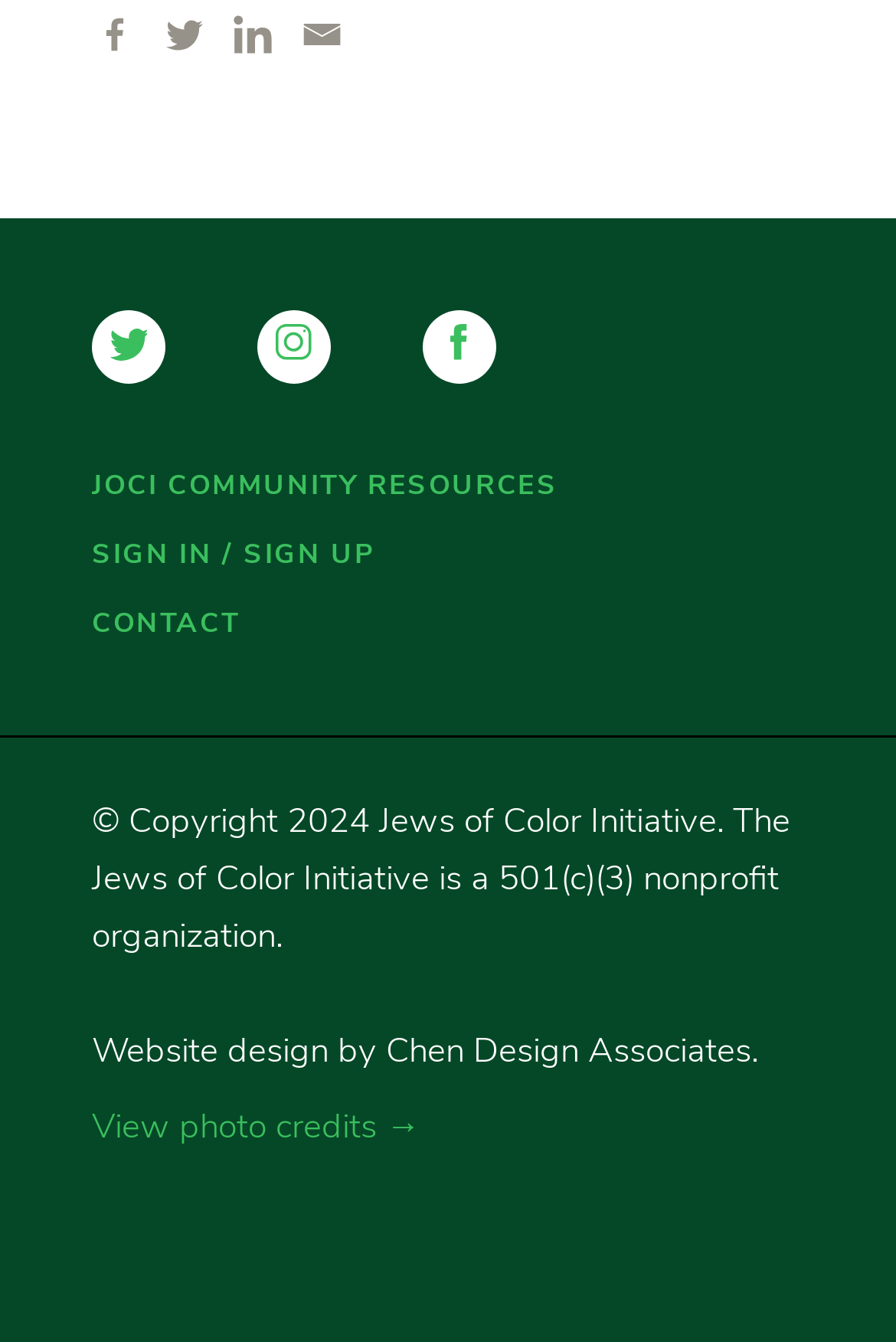Pinpoint the bounding box coordinates of the element to be clicked to execute the instruction: "Visit Facebook".

[0.095, 0.003, 0.162, 0.048]